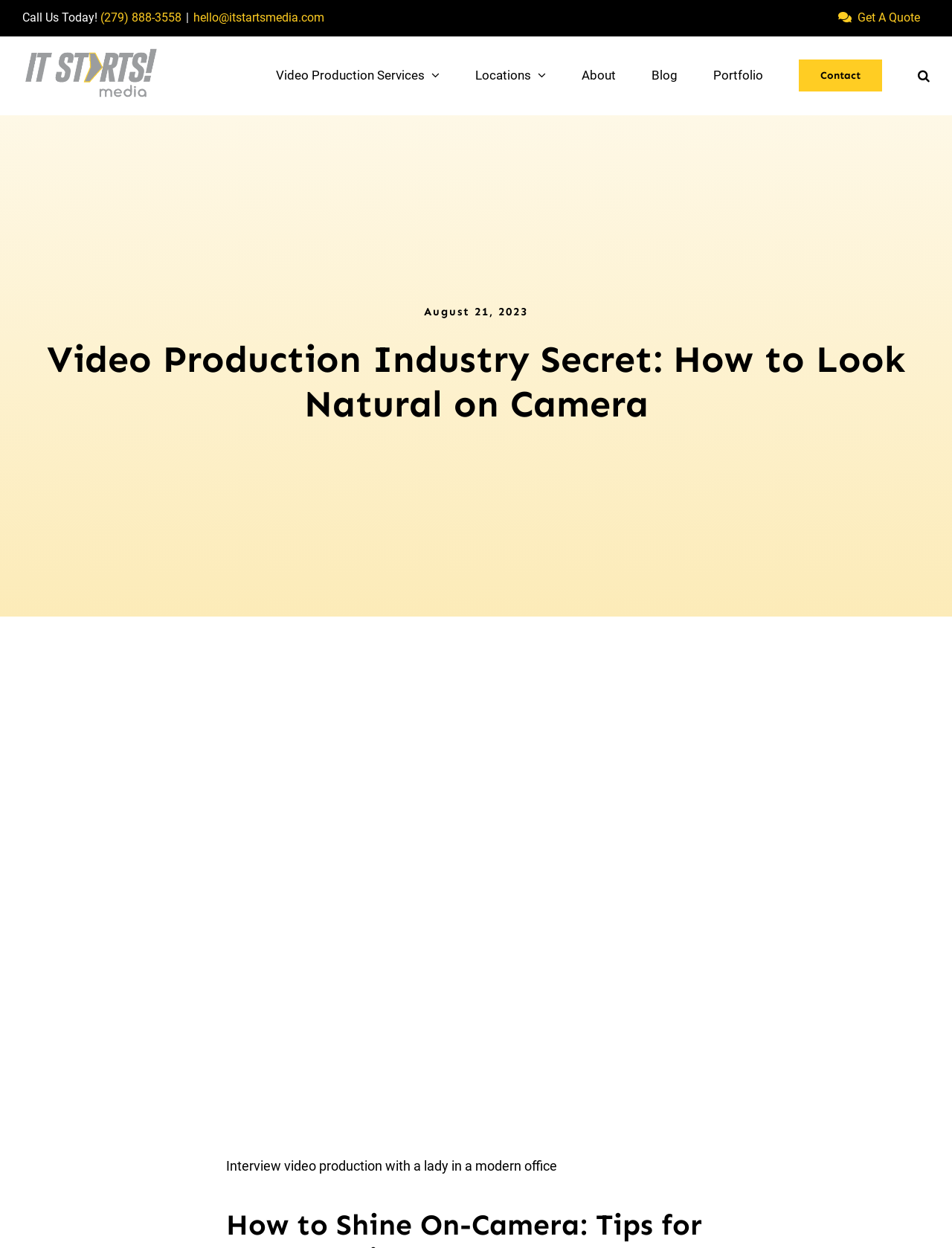Please identify the bounding box coordinates of the area that needs to be clicked to follow this instruction: "Send an email".

[0.203, 0.008, 0.341, 0.02]